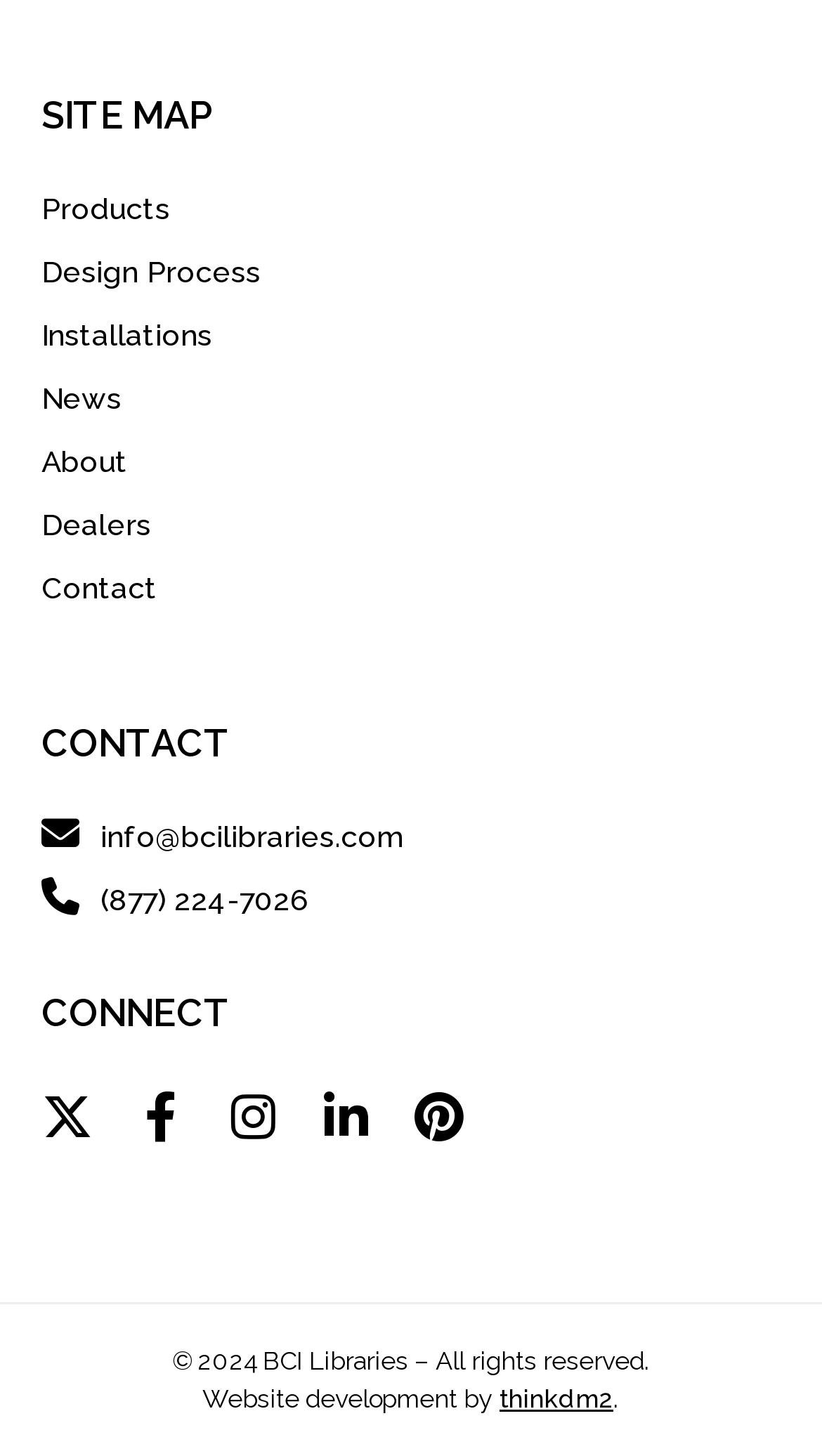What is the email address provided?
Observe the image and answer the question with a one-word or short phrase response.

info@bcilibraries.com